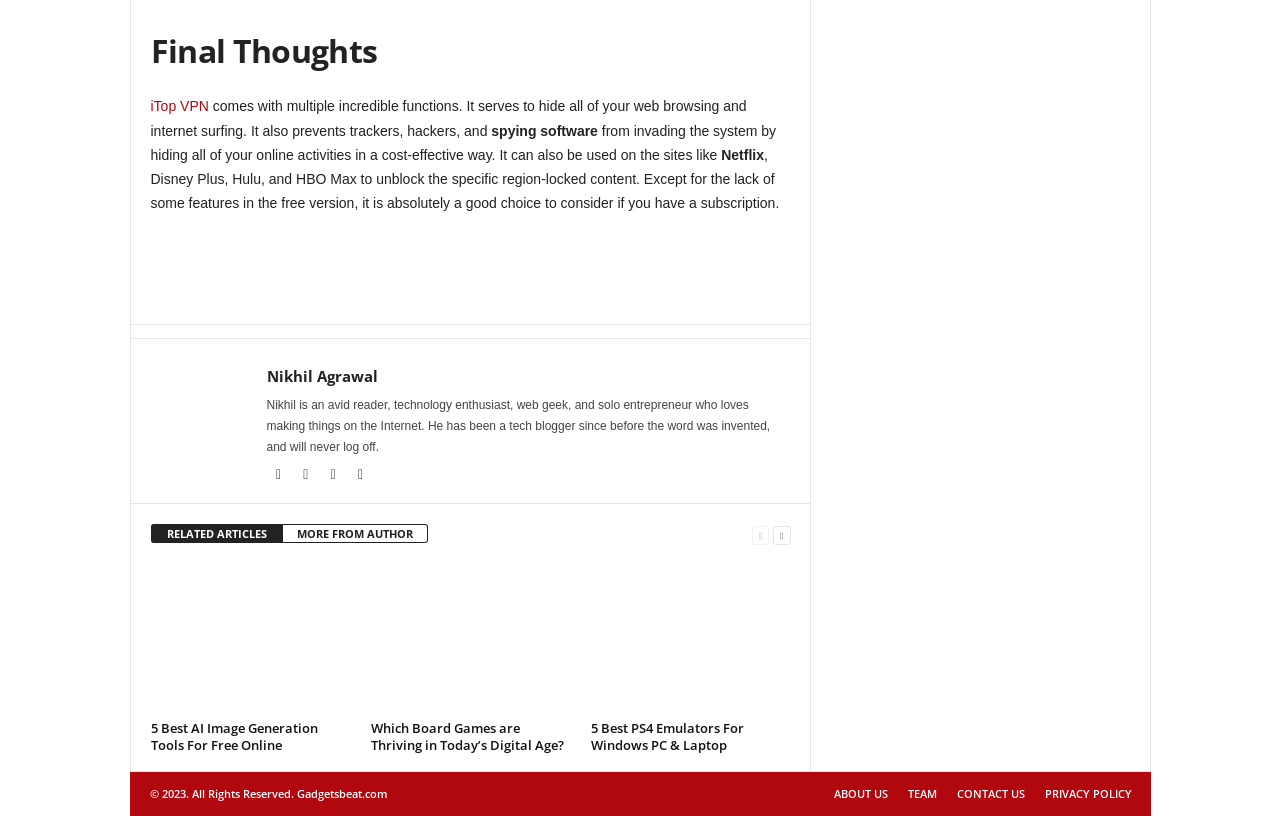Determine the bounding box coordinates for the area that should be clicked to carry out the following instruction: "Learn more about the website's privacy policy".

[0.808, 0.963, 0.884, 0.981]